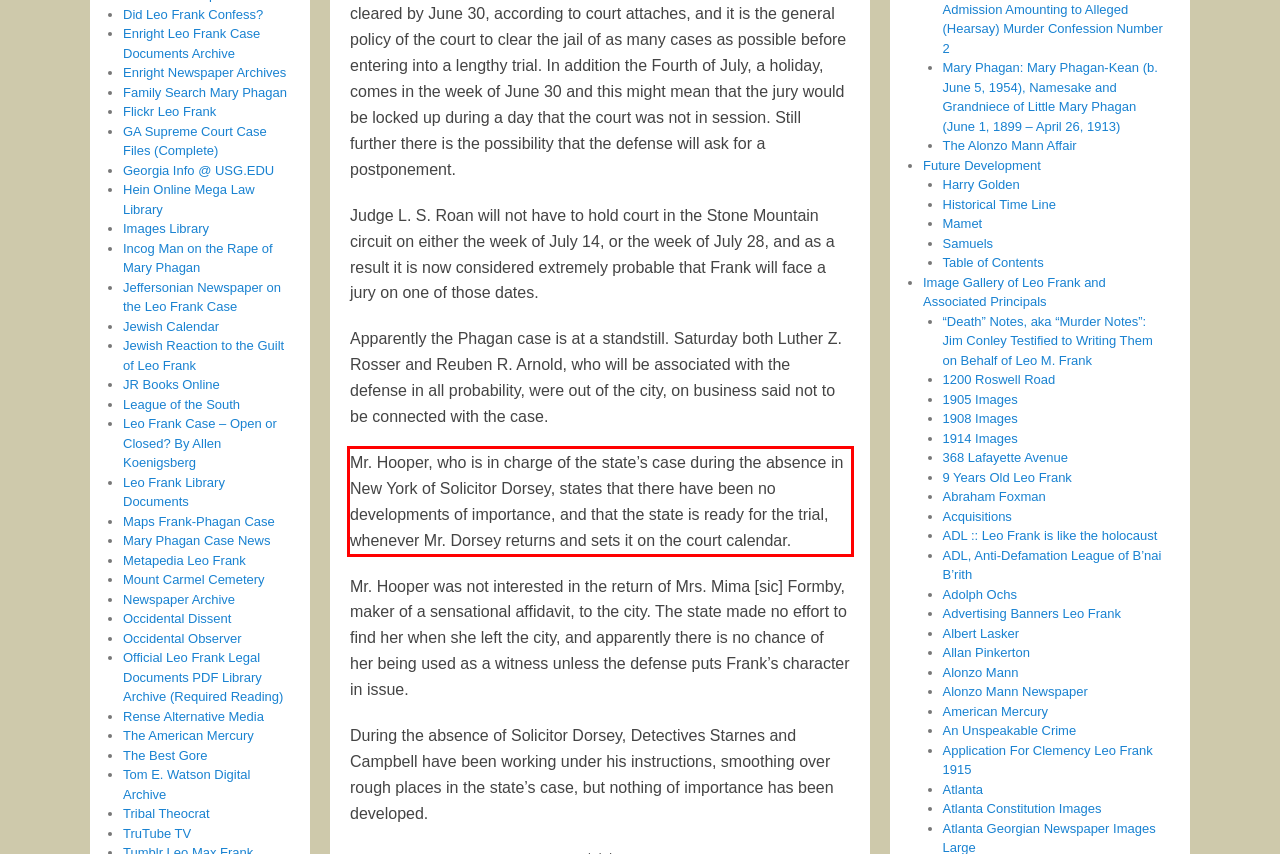There is a screenshot of a webpage with a red bounding box around a UI element. Please use OCR to extract the text within the red bounding box.

Mr. Hooper, who is in charge of the state’s case during the absence in New York of Solicitor Dorsey, states that there have been no developments of importance, and that the state is ready for the trial, whenever Mr. Dorsey returns and sets it on the court calendar.